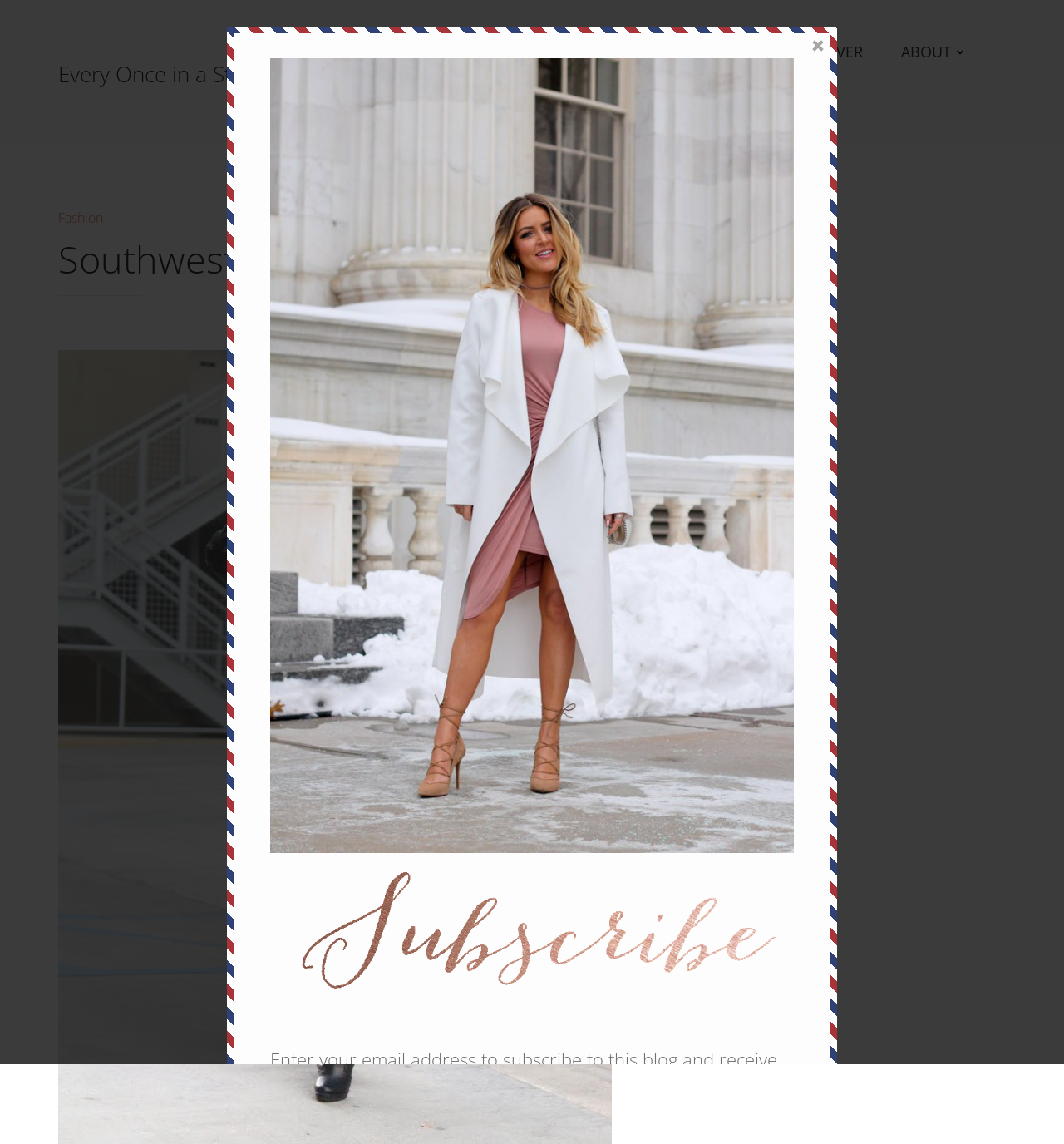Determine the bounding box coordinates of the clickable region to carry out the instruction: "Go to the home page".

[0.305, 0.026, 0.383, 0.065]